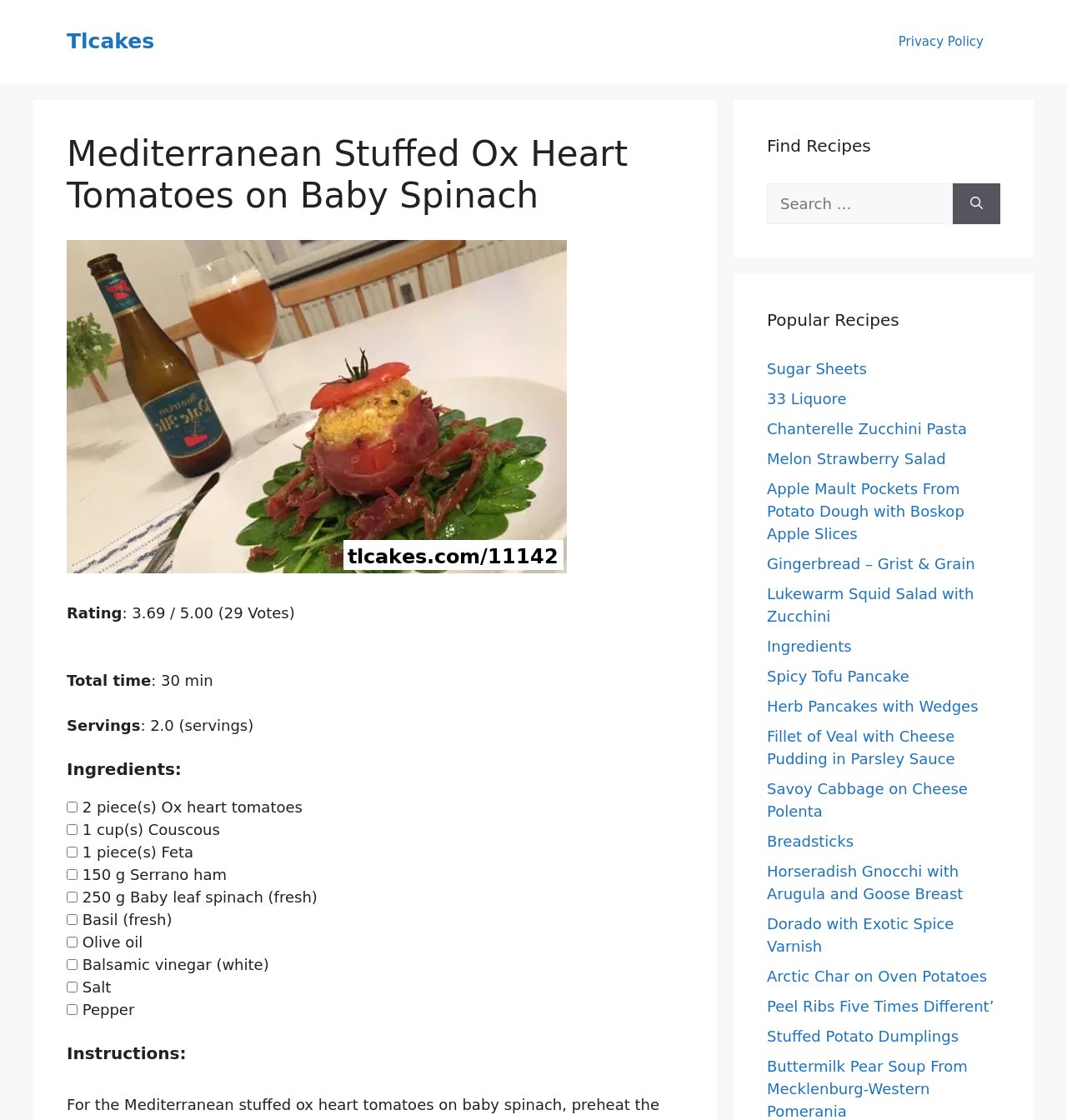Find the bounding box coordinates of the UI element according to this description: "Herb Pancakes with Wedges".

[0.719, 0.623, 0.917, 0.638]